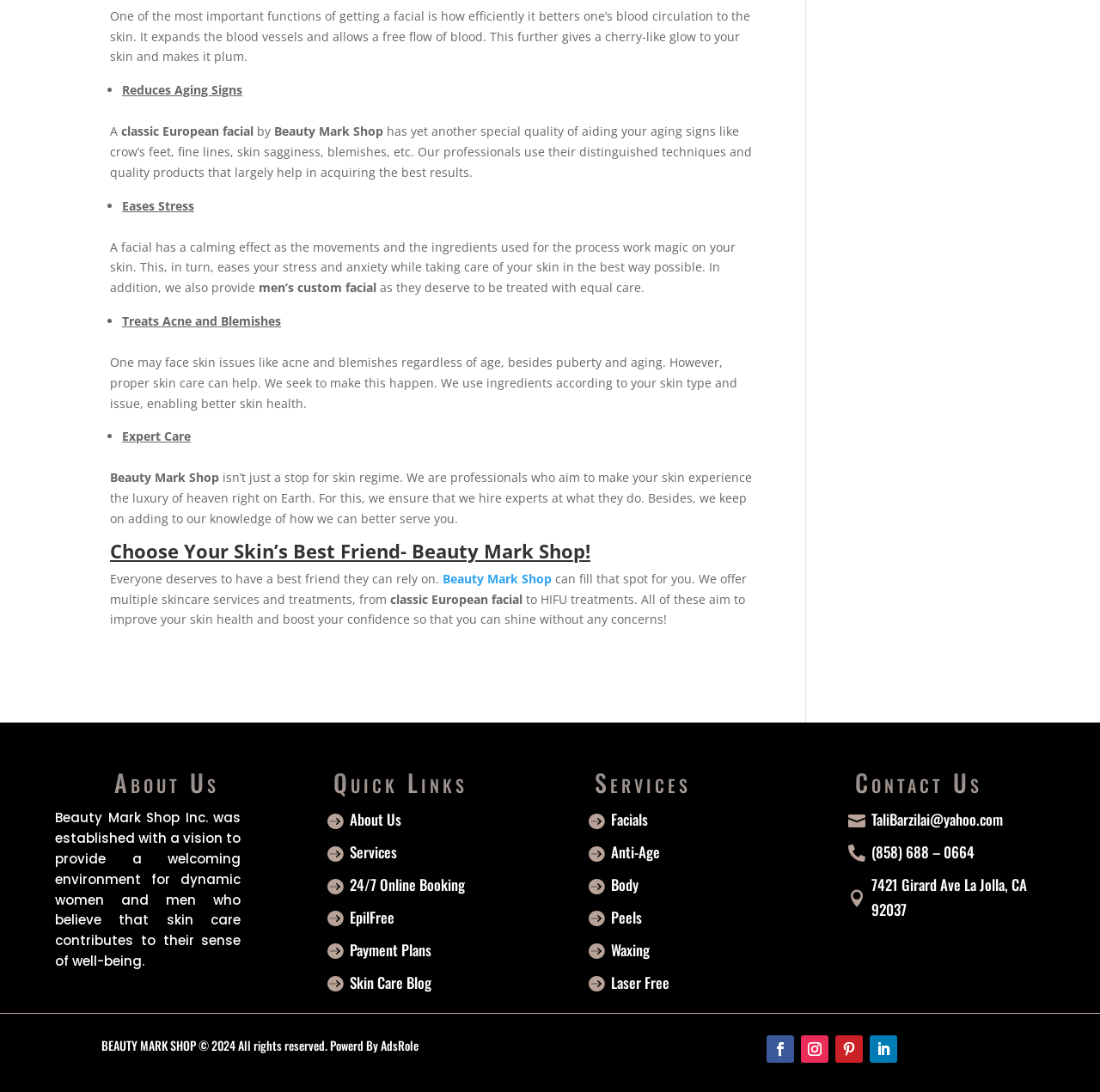Please identify the bounding box coordinates of the element I should click to complete this instruction: 'View 'Skin Care Blog''. The coordinates should be given as four float numbers between 0 and 1, like this: [left, top, right, bottom].

[0.295, 0.889, 0.392, 0.912]